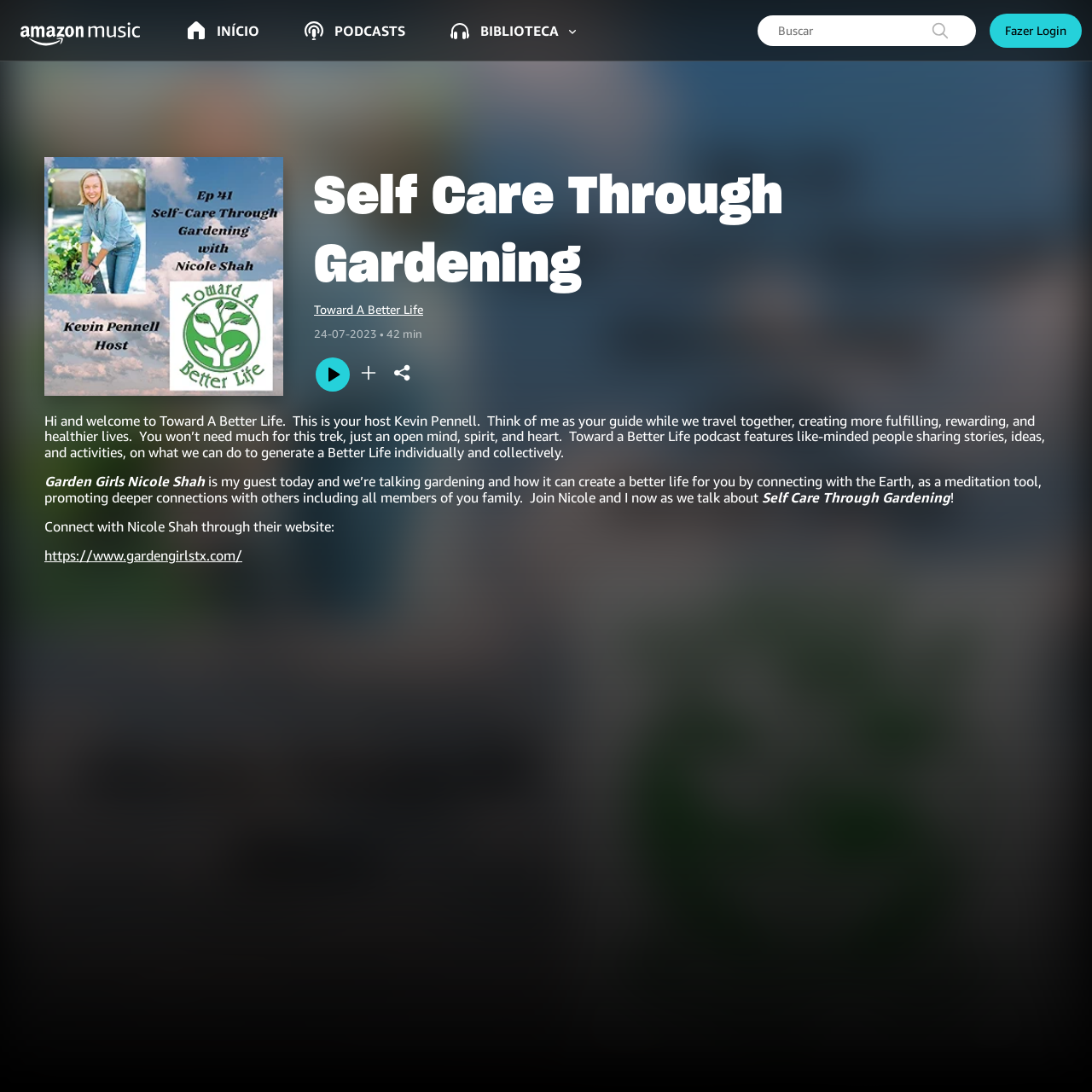Could you specify the bounding box coordinates for the clickable section to complete the following instruction: "Search for something"?

[0.694, 0.014, 0.894, 0.042]